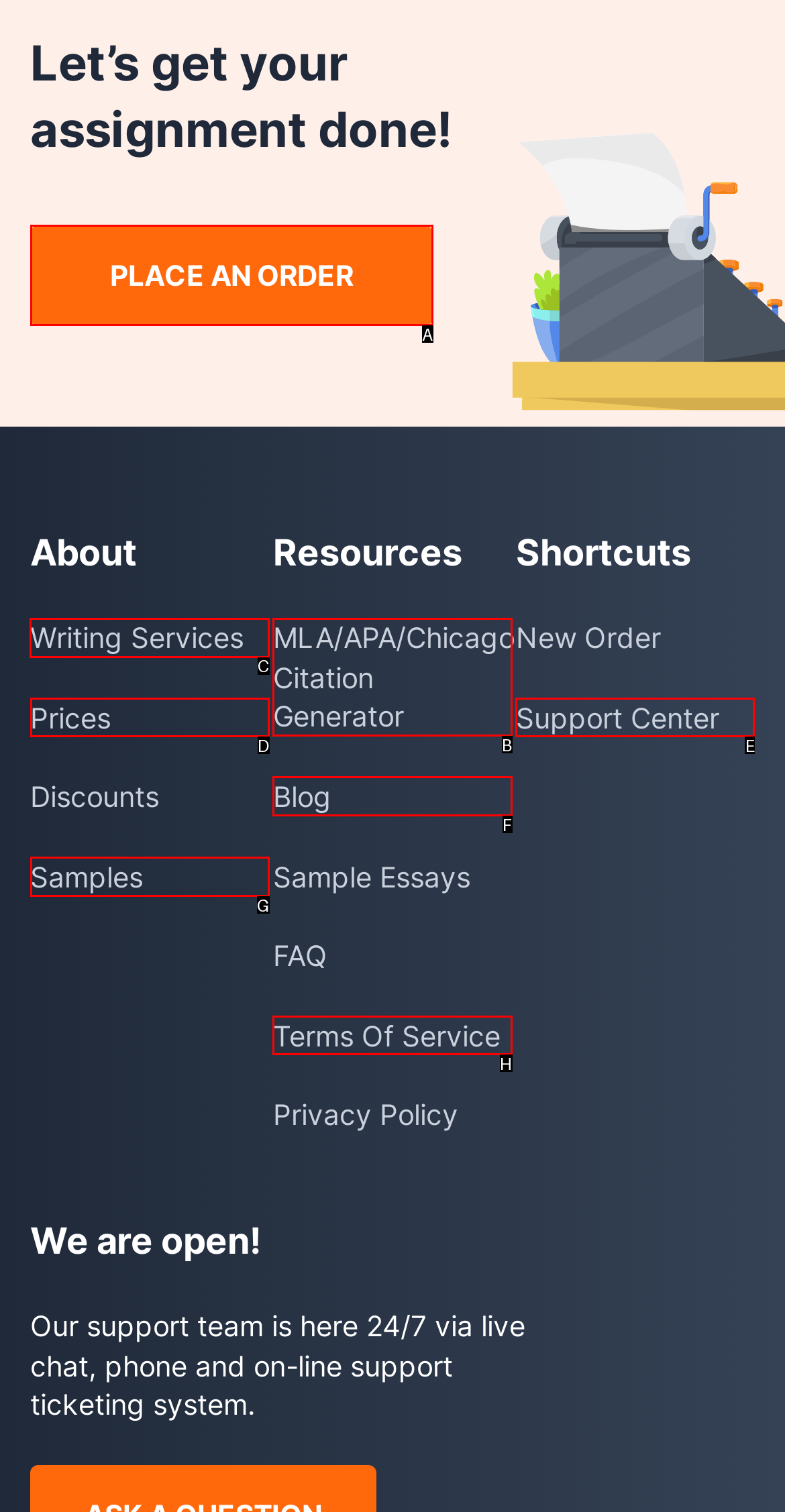Choose the letter of the option that needs to be clicked to perform the task: View 'Writing Services'. Answer with the letter.

C